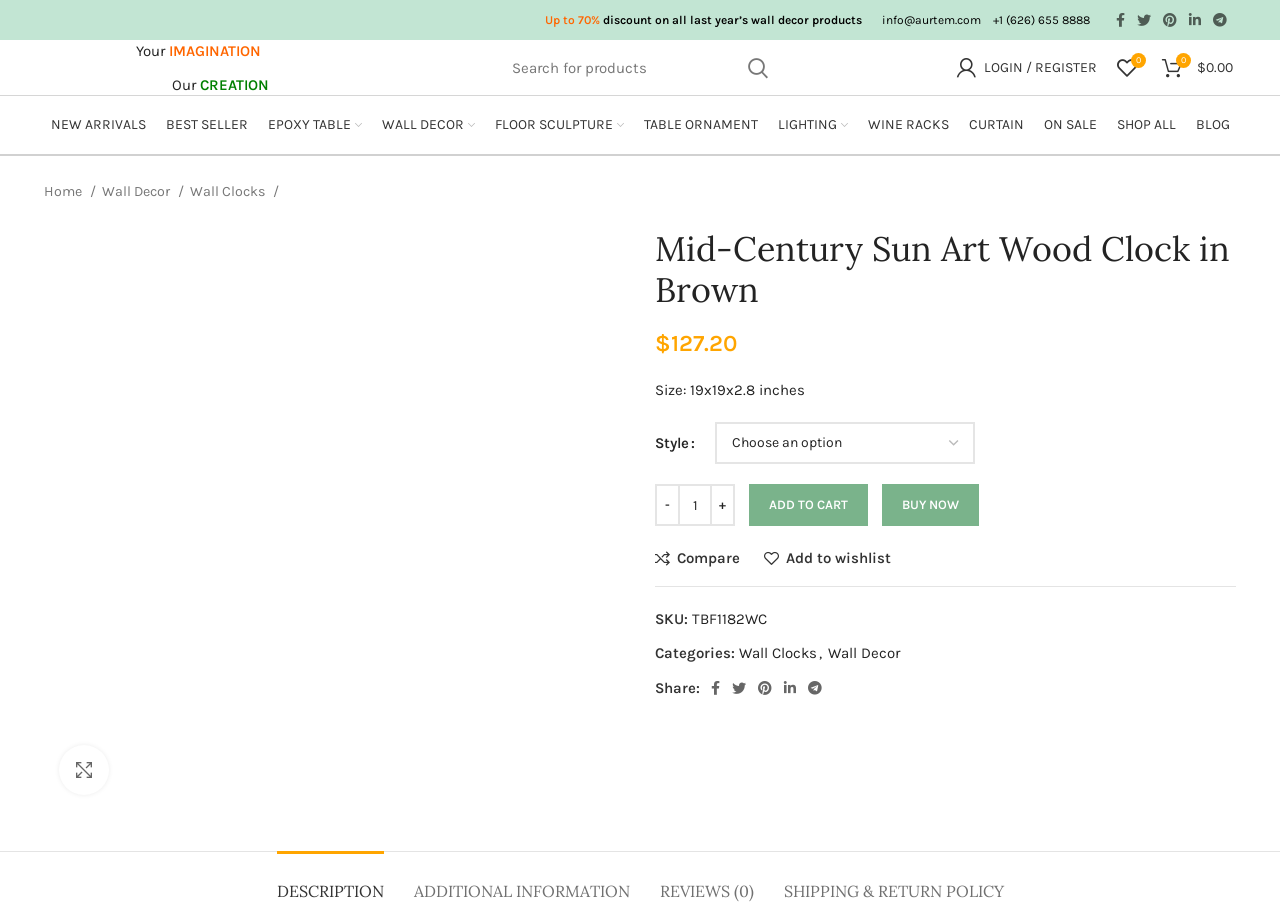What is the price of the clock?
Refer to the image and offer an in-depth and detailed answer to the question.

The price of the clock is displayed below the product title, where it says '$127.20'.